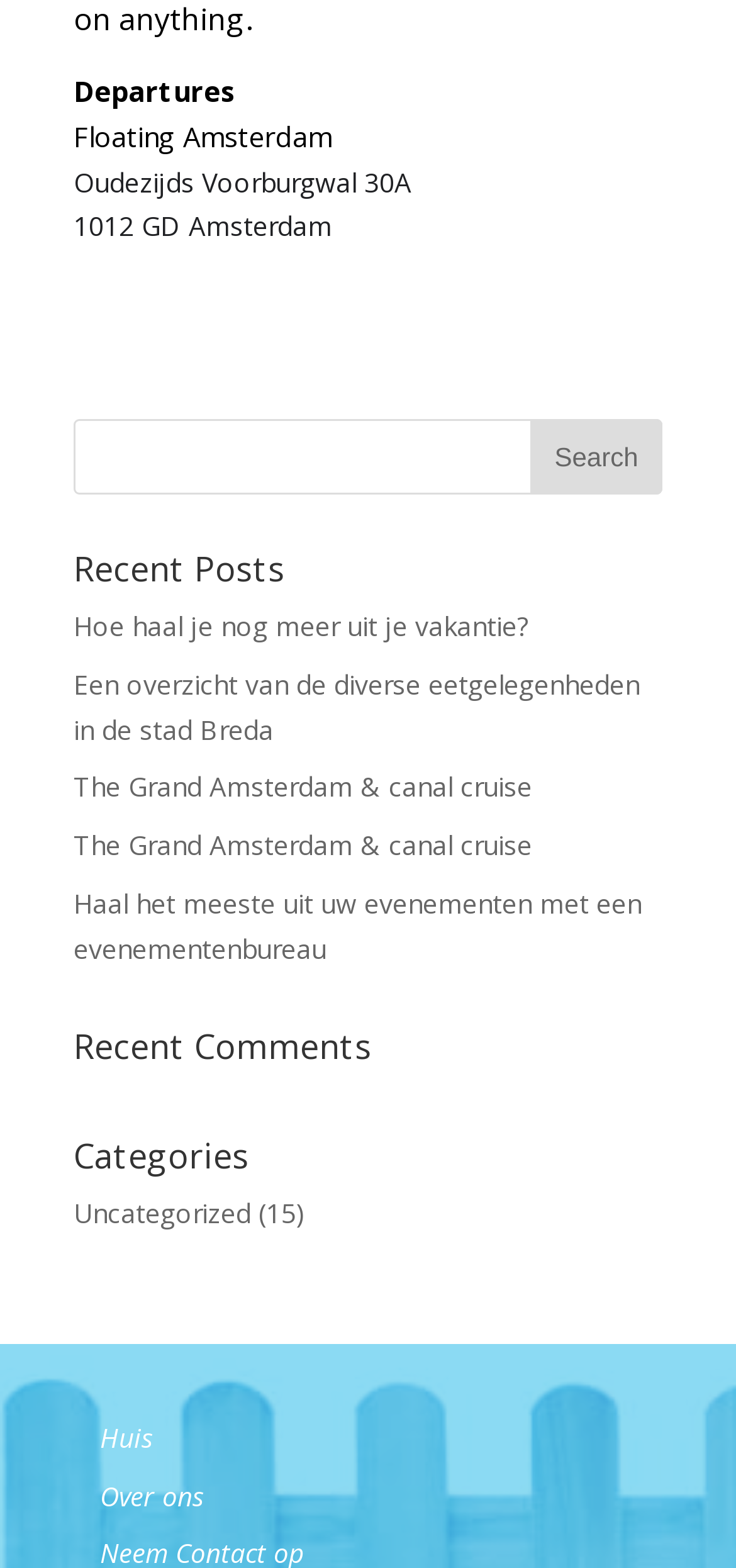Give a concise answer using only one word or phrase for this question:
What is the purpose of the search bar?

To search the website